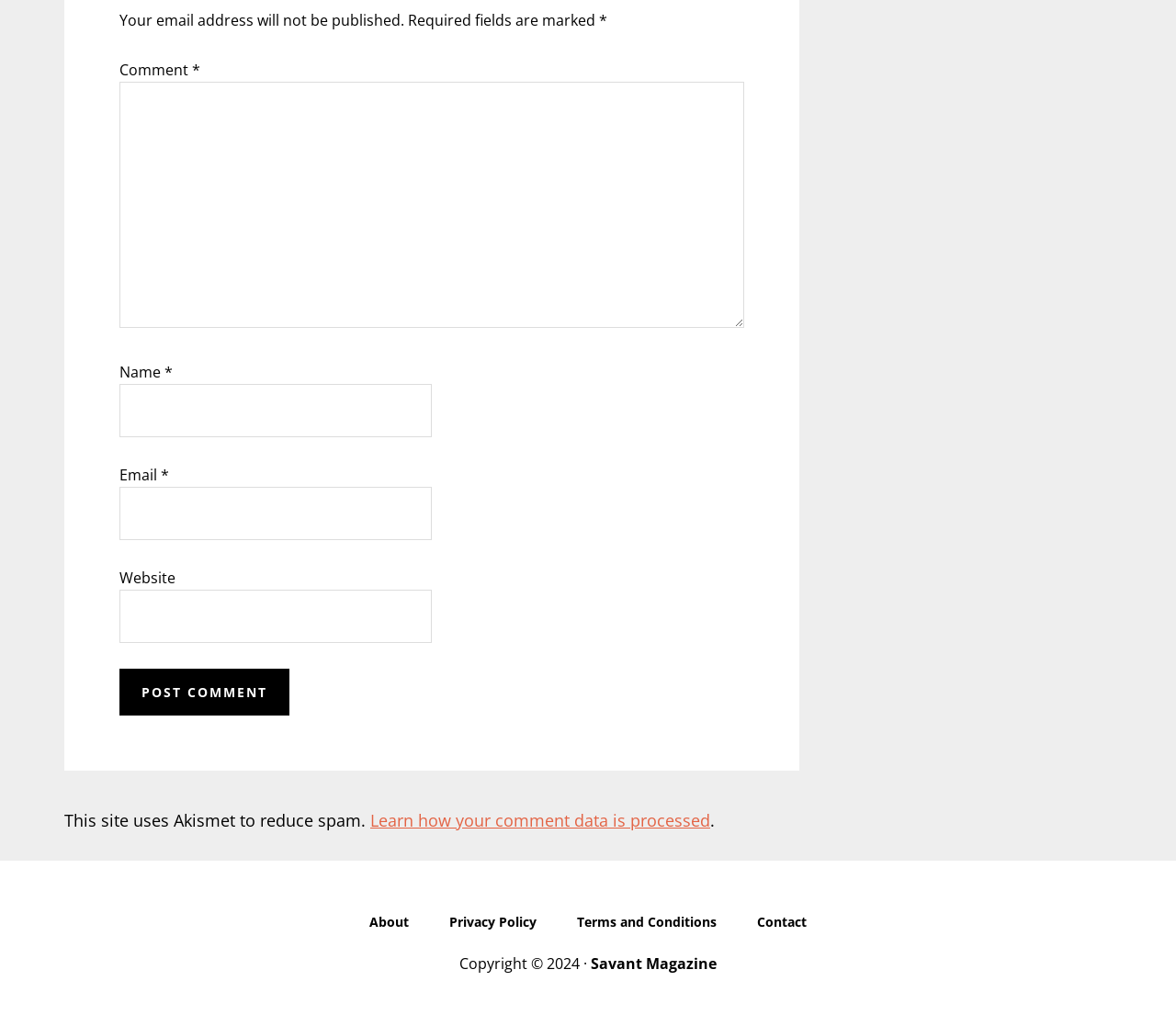How many links are there in the secondary navigation?
Give a one-word or short phrase answer based on the image.

4